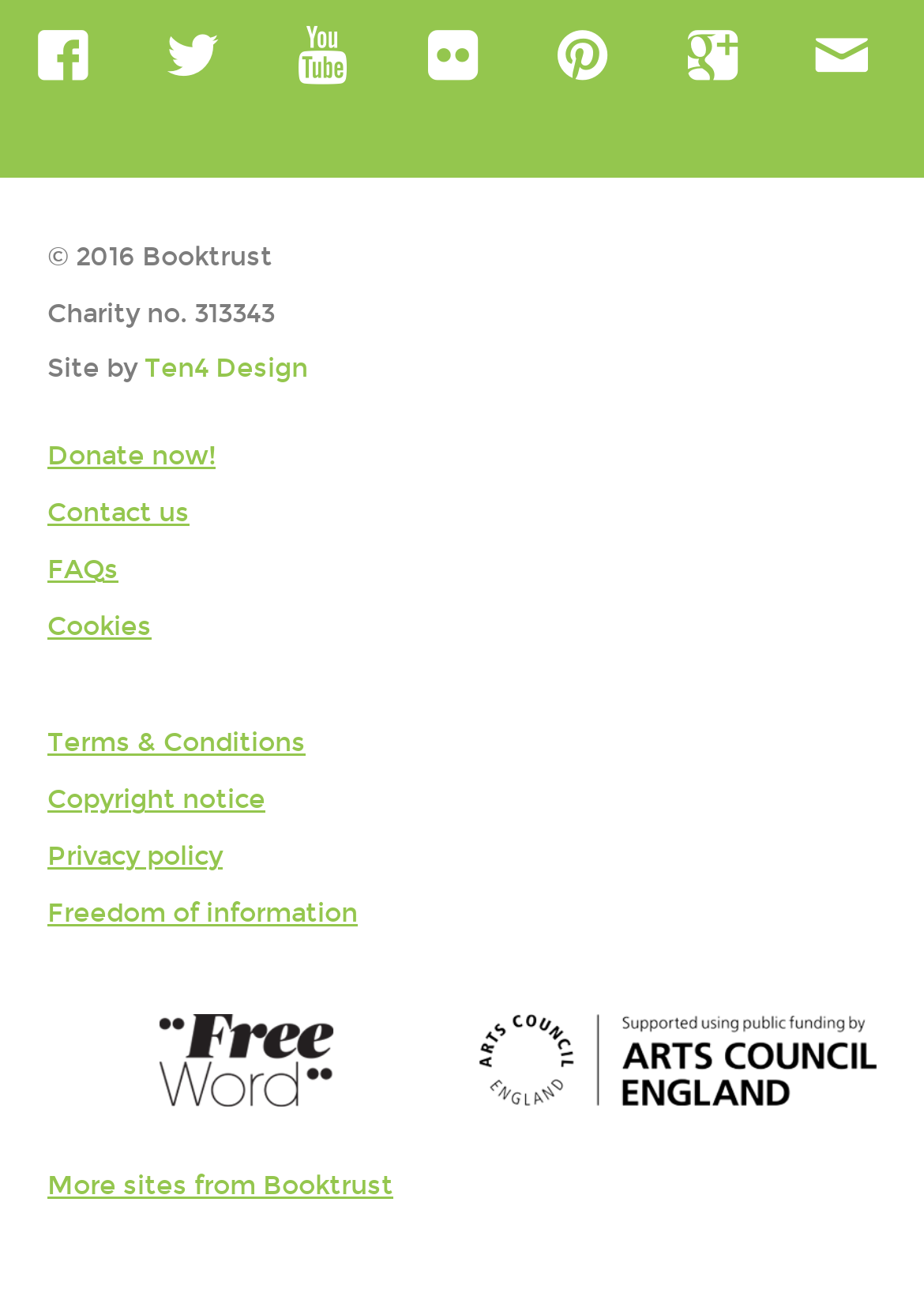Please specify the bounding box coordinates of the region to click in order to perform the following instruction: "Check the Terms & Conditions".

[0.051, 0.554, 0.331, 0.577]